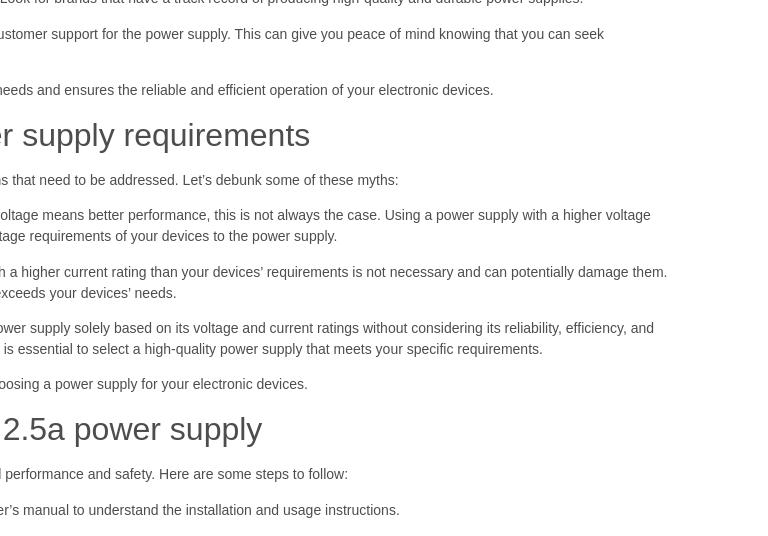What is more important than voltage and current ratings?
Carefully analyze the image and provide a detailed answer to the question.

According to the caption, selecting a power supply based on its reliability and efficiency is more important than just considering voltage and current ratings alone, to ensure the safe and effective operation of electronic devices.